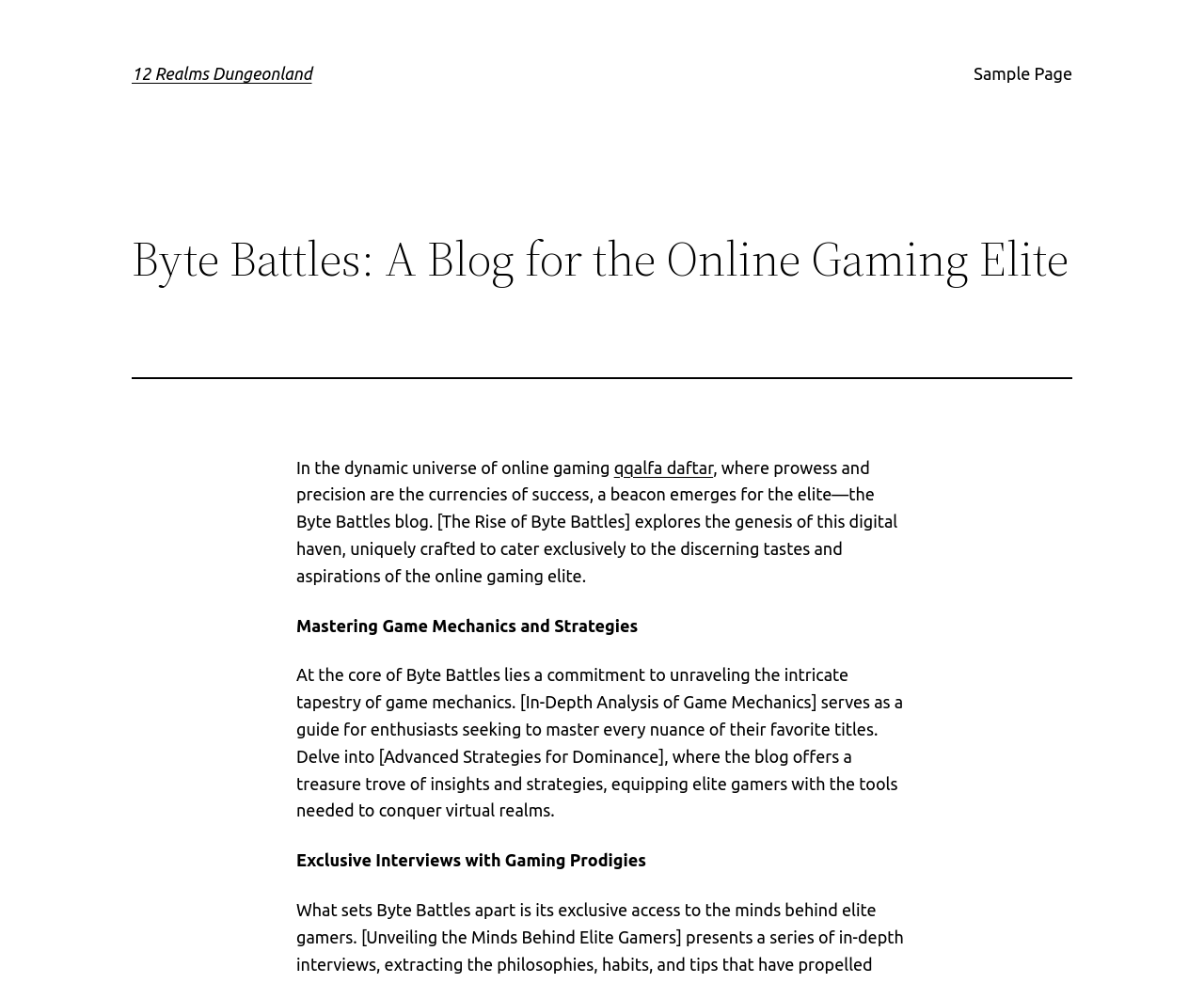Summarize the webpage with a detailed and informative caption.

The webpage is a blog focused on online gaming, specifically catering to the elite gaming community. At the top, there is a heading "12 Realms Dungeonland" which is also a link. To the right of this heading, there is another link "Sample Page". Below the "12 Realms Dungeonland" heading, there is a larger heading "Byte Battles: A Blog for the Online Gaming Elite" which spans across the top section of the page.

Underneath the larger heading, there is a horizontal separator line. Below this separator, there is a block of text that introduces the blog, explaining that it is a digital haven for the online gaming elite. This text is divided into three paragraphs. The first paragraph sets the tone for the blog, describing the universe of online gaming. The second paragraph explains the purpose of the blog, which is to cater to the elite gaming community. The third paragraph is a continuation of the second, describing the blog's focus on game mechanics and strategies.

Below the introductory text, there are three sections with bold headings. The first section is titled "Mastering Game Mechanics and Strategies" and provides an overview of the blog's focus on game mechanics. The second section is a continuation of the first, describing the blog's in-depth analysis of game mechanics and advanced strategies for dominance. The third section is titled "Exclusive Interviews with Gaming Prodigies" and likely features interviews with professional gamers.